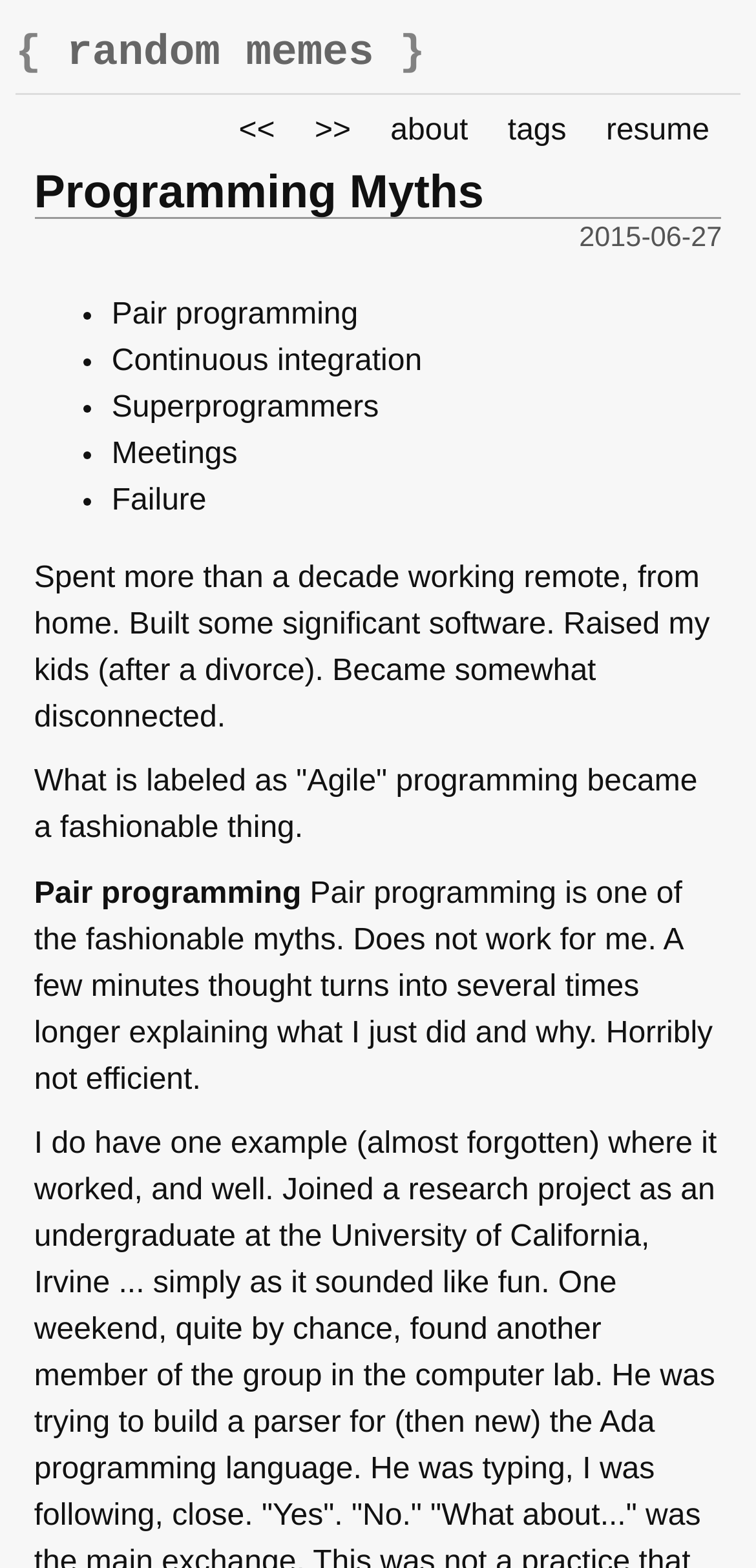What is the first myth listed?
Please give a detailed and elaborate explanation in response to the question.

I determined the answer by looking at the list of myths on the webpage, which is denoted by the ListMarker '•' elements. The first myth listed is 'Pair programming', which is indicated by the StaticText element with the text 'Pair programming'.